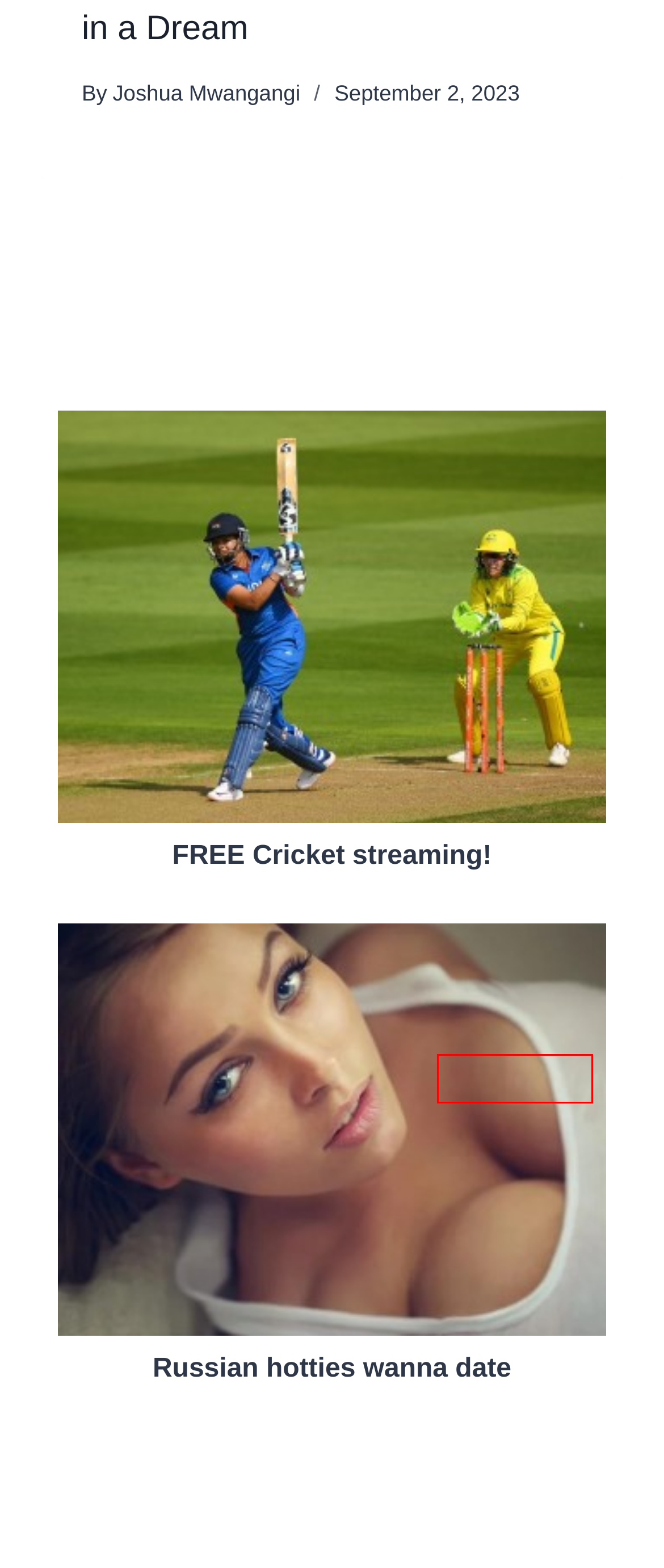View the screenshot of the webpage containing a red bounding box around a UI element. Select the most fitting webpage description for the new page shown after the element in the red bounding box is clicked. Here are the candidates:
A. Services | biblicaldreamz
B. About | biblicaldreamz
C. Privacy Policy | biblicaldreamz
D. Biblical Meaning of Green Color in a Dream | biblicaldreamz
E. Biblical Meanings of Brown in Dreams | biblicaldreamz
F. Biblical Meaning of Beige in Dreams | biblicaldreamz
G. Donate | biblicaldreamz
H. Contact | biblicaldreamz

A